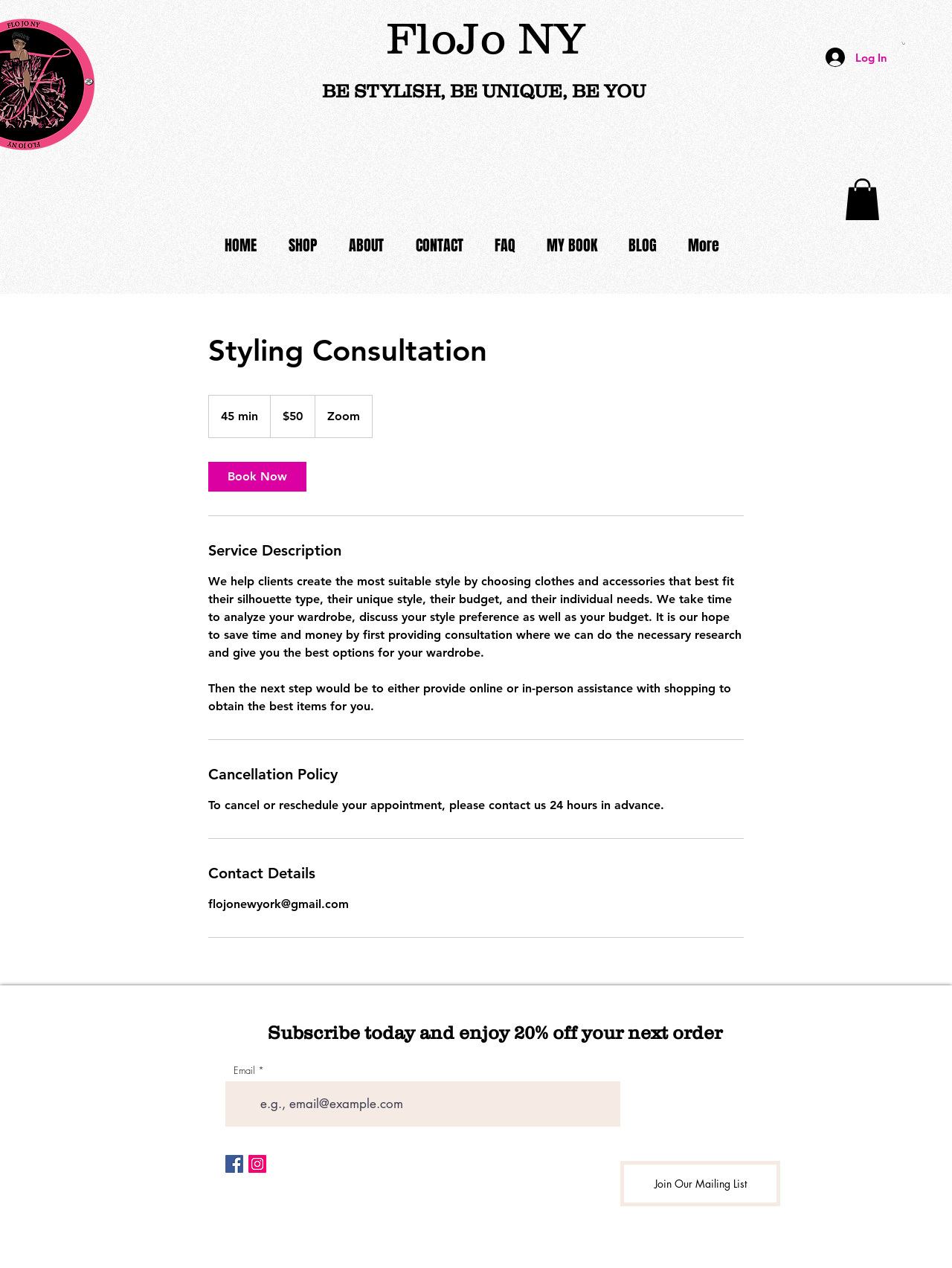Can you specify the bounding box coordinates for the region that should be clicked to fulfill this instruction: "Visit the home page".

[0.219, 0.156, 0.286, 0.232]